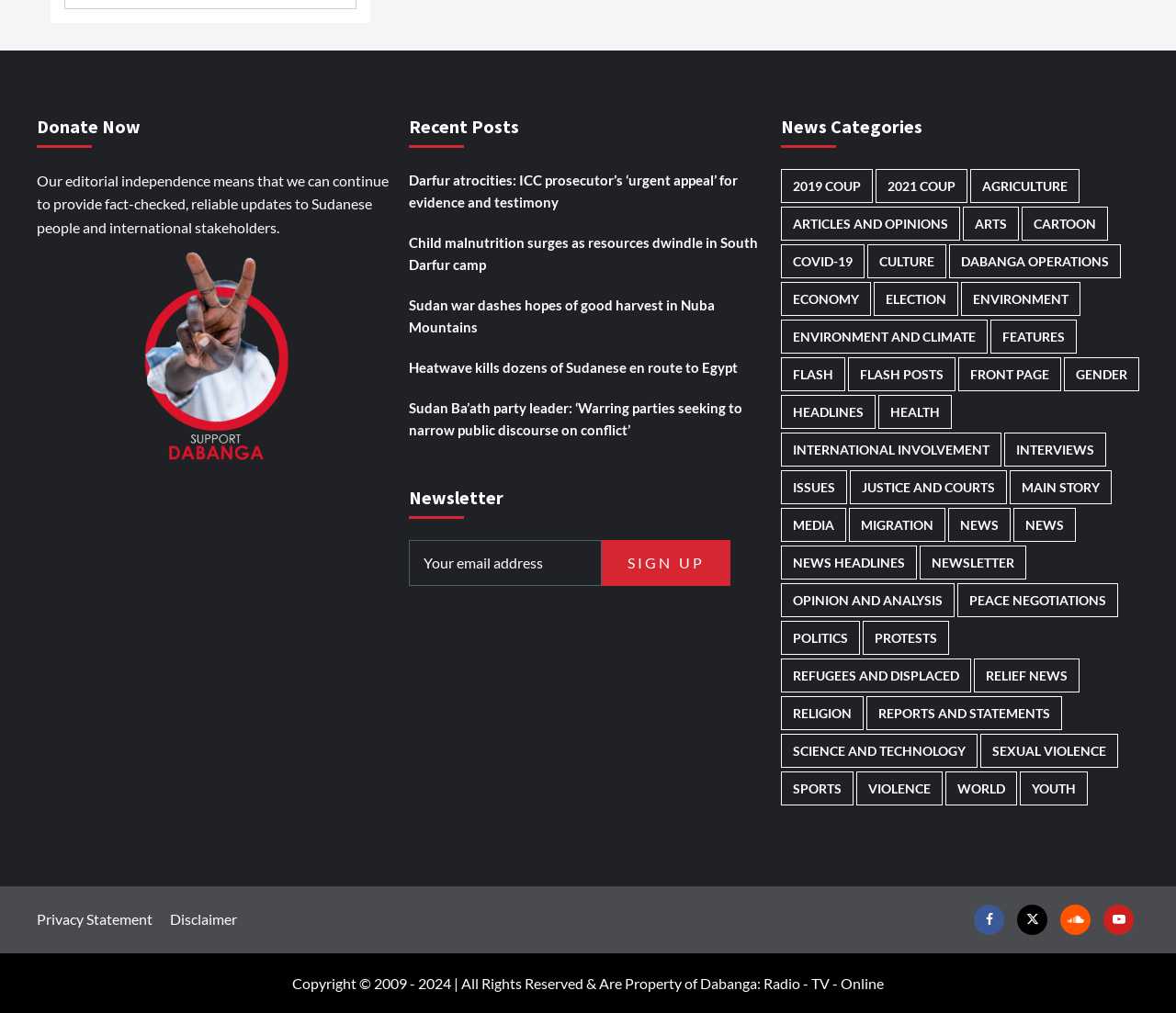What is the theme of the website's content? Refer to the image and provide a one-word or short phrase answer.

Sudanese news and issues